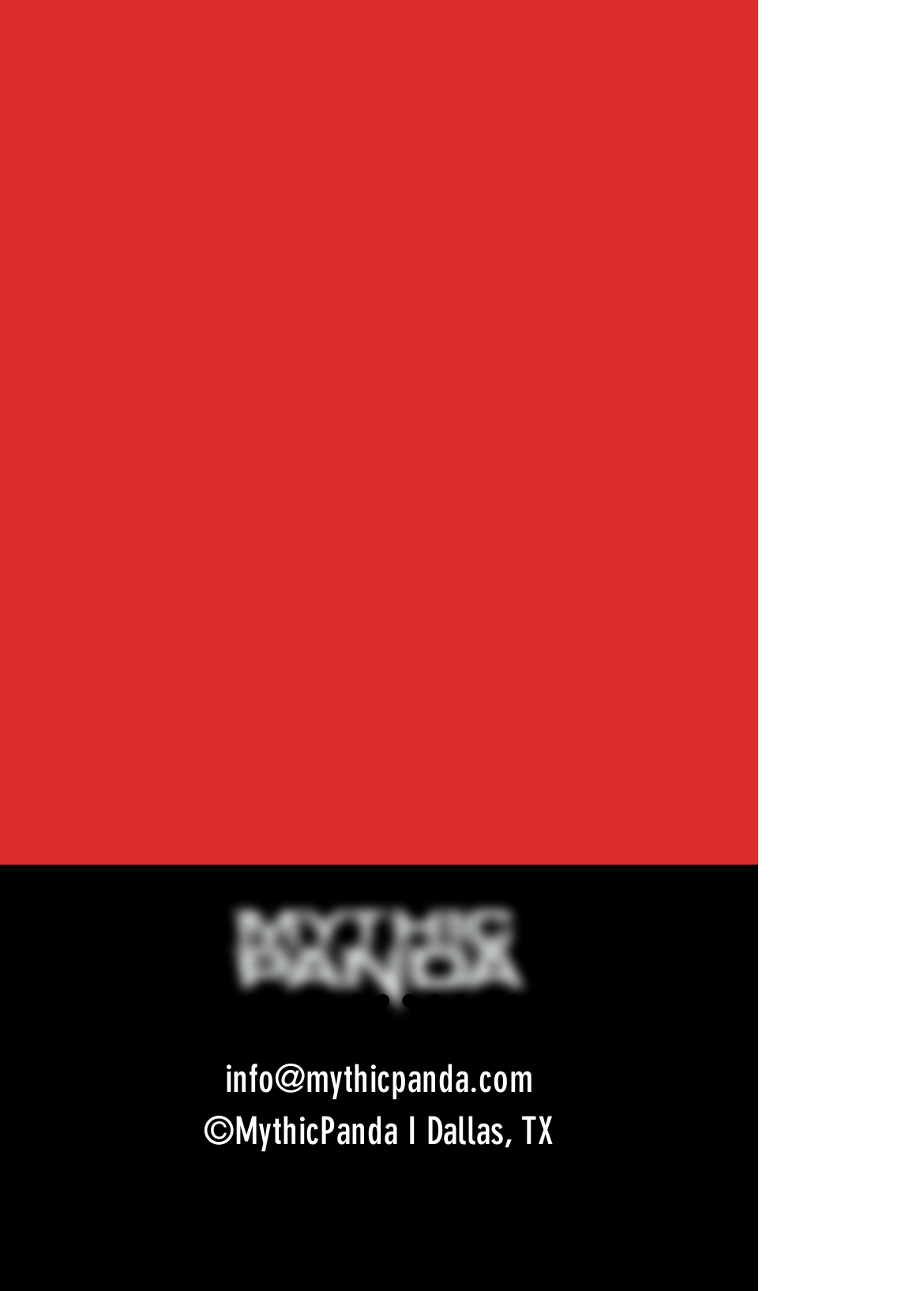What is the location of the company?
Give a one-word or short-phrase answer derived from the screenshot.

Dallas, TX